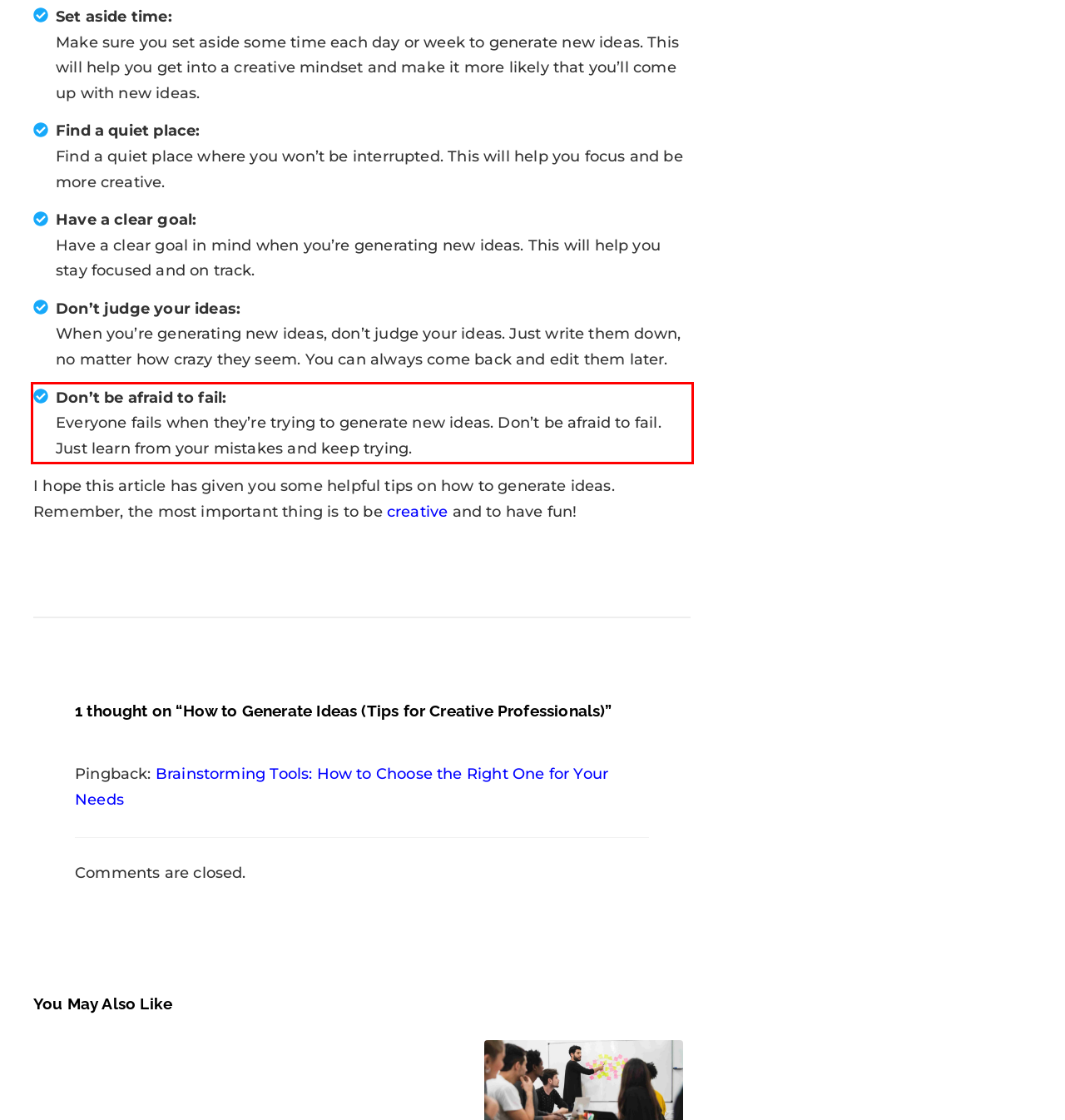Please identify and extract the text from the UI element that is surrounded by a red bounding box in the provided webpage screenshot.

Don’t be afraid to fail: Everyone fails when they’re trying to generate new ideas. Don’t be afraid to fail. Just learn from your mistakes and keep trying.